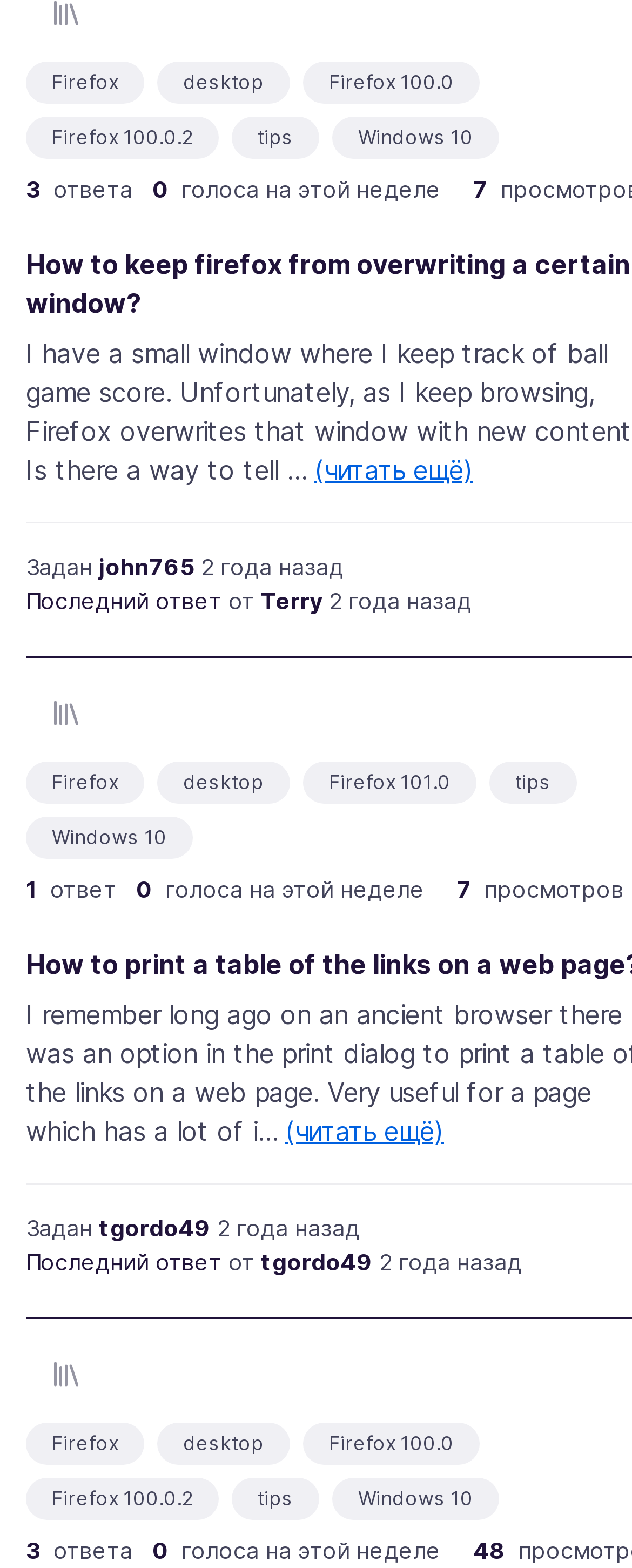Please identify the bounding box coordinates of the element I should click to complete this instruction: 'Check the Github repository of Pynoculars'. The coordinates should be given as four float numbers between 0 and 1, like this: [left, top, right, bottom].

None